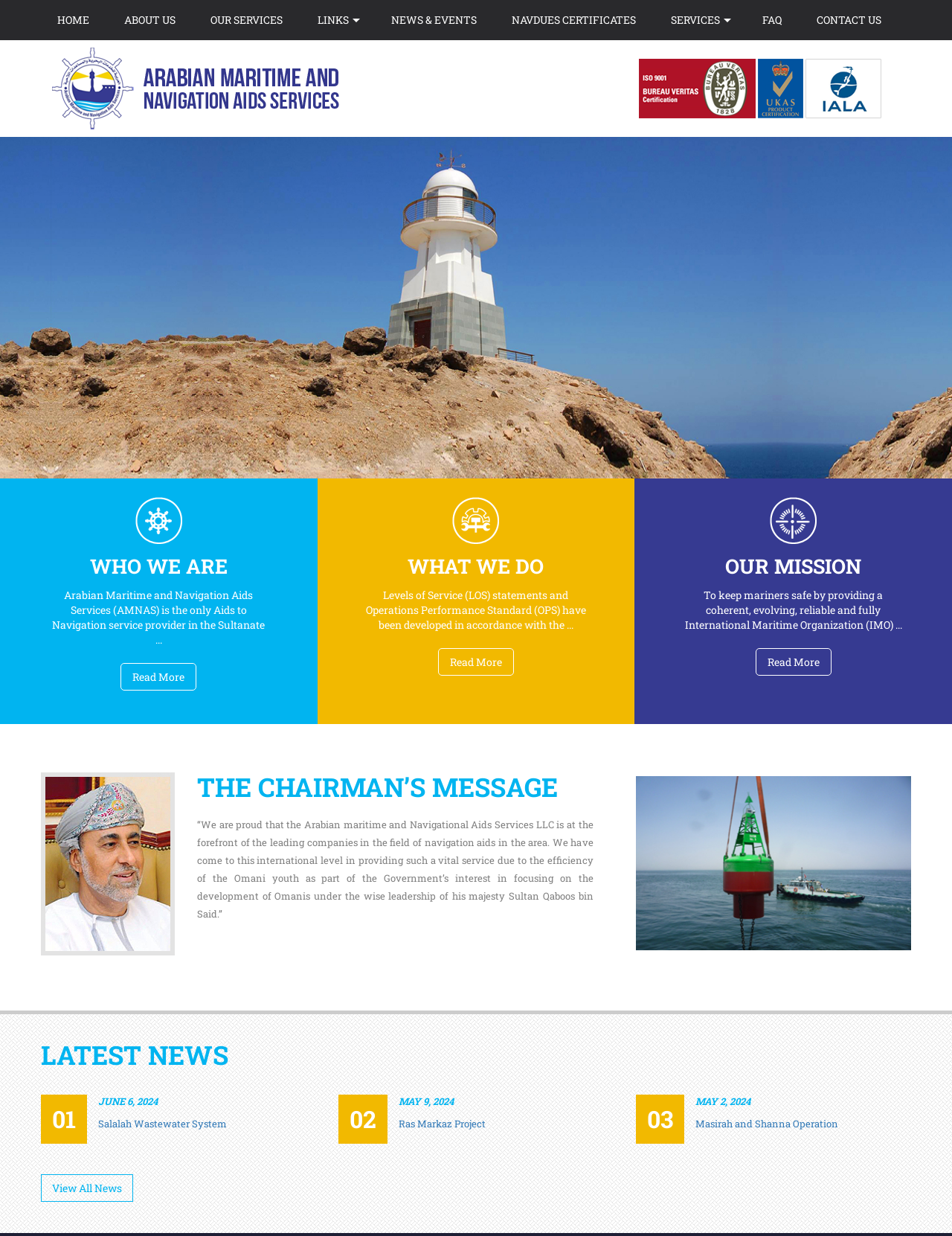Identify the bounding box coordinates for the element you need to click to achieve the following task: "Read more about WHAT WE DO". Provide the bounding box coordinates as four float numbers between 0 and 1, in the form [left, top, right, bottom].

[0.46, 0.525, 0.54, 0.547]